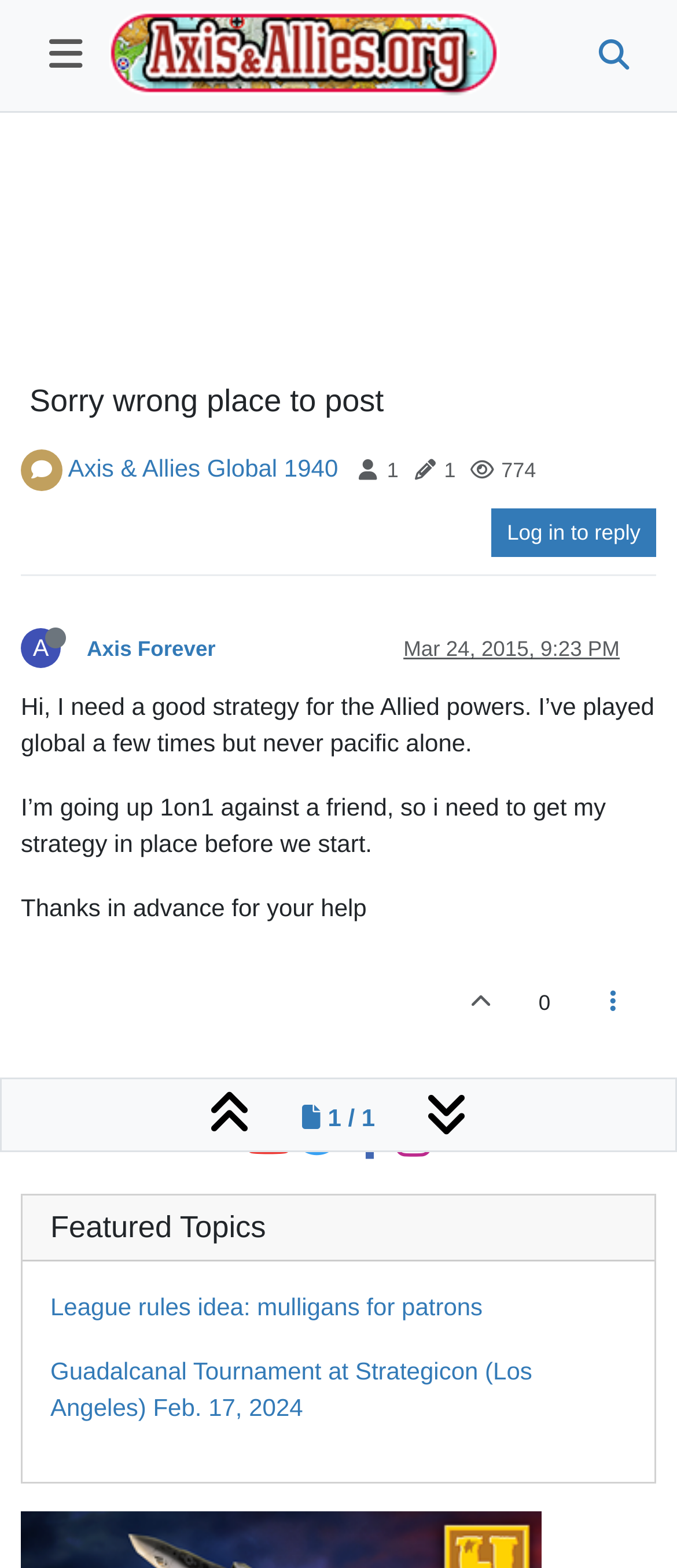Please predict the bounding box coordinates (top-left x, top-left y, bottom-right x, bottom-right y) for the UI element in the screenshot that fits the description: Log in to reply

[0.726, 0.324, 0.969, 0.356]